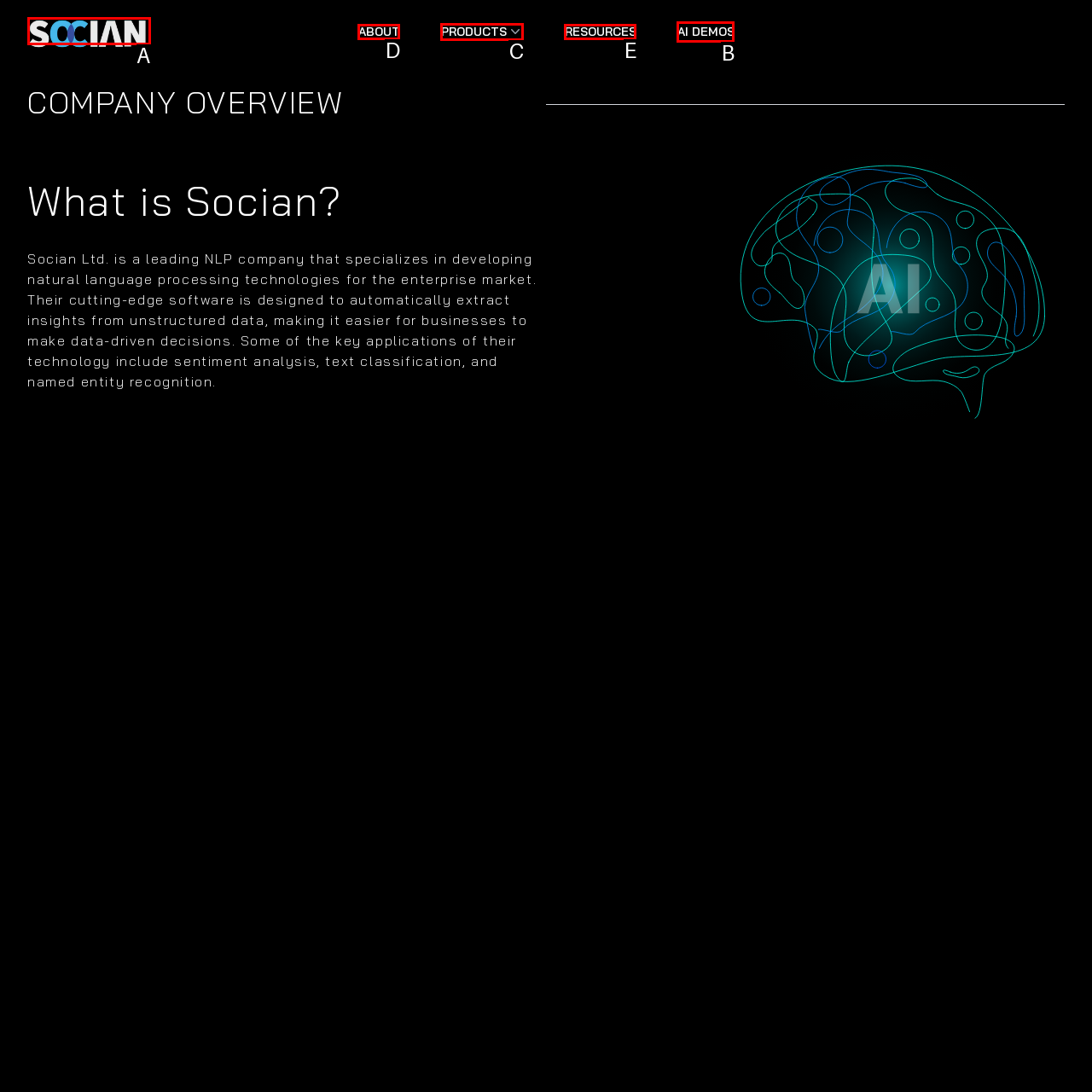From the choices provided, which HTML element best fits the description: About? Answer with the appropriate letter.

D